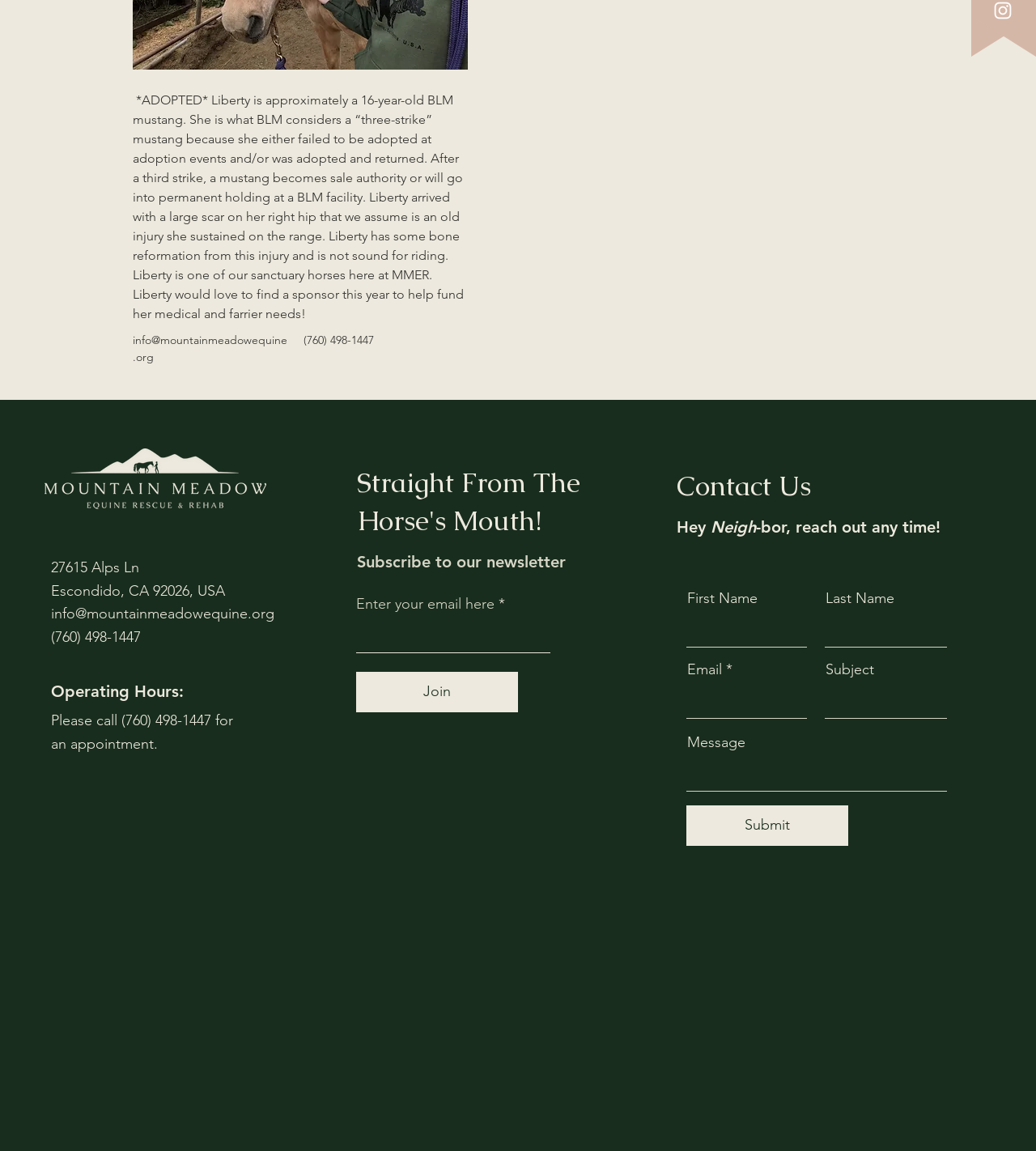Refer to the element description name="email" and identify the corresponding bounding box in the screenshot. Format the coordinates as (top-left x, top-left y, bottom-right x, bottom-right y) with values in the range of 0 to 1.

[0.344, 0.534, 0.531, 0.567]